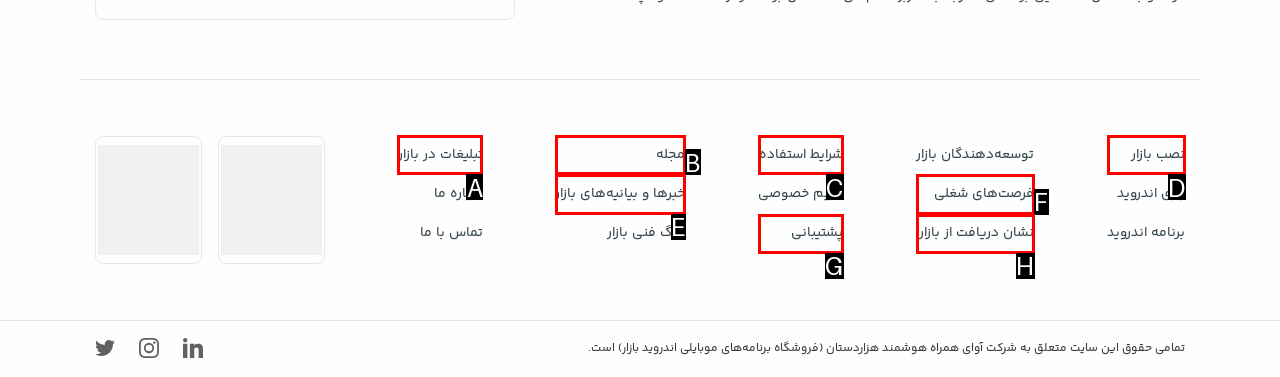Based on the given description: enquiries@hurstpm.co.uk, identify the correct option and provide the corresponding letter from the given choices directly.

None